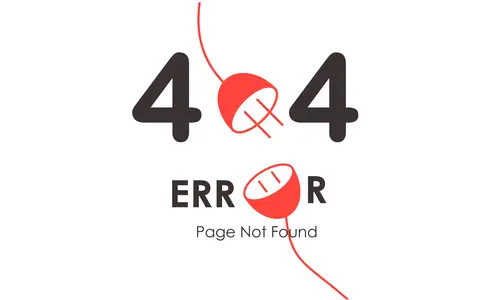Based on the image, please elaborate on the answer to the following question:
What symbolizes a disrupted connection in the image?

The image displays a red power plug that symbolizes a disrupted connection, emphasizing the idea of something being disconnected or unavailable, which is the main concept of a '404 Page Not Found' error.